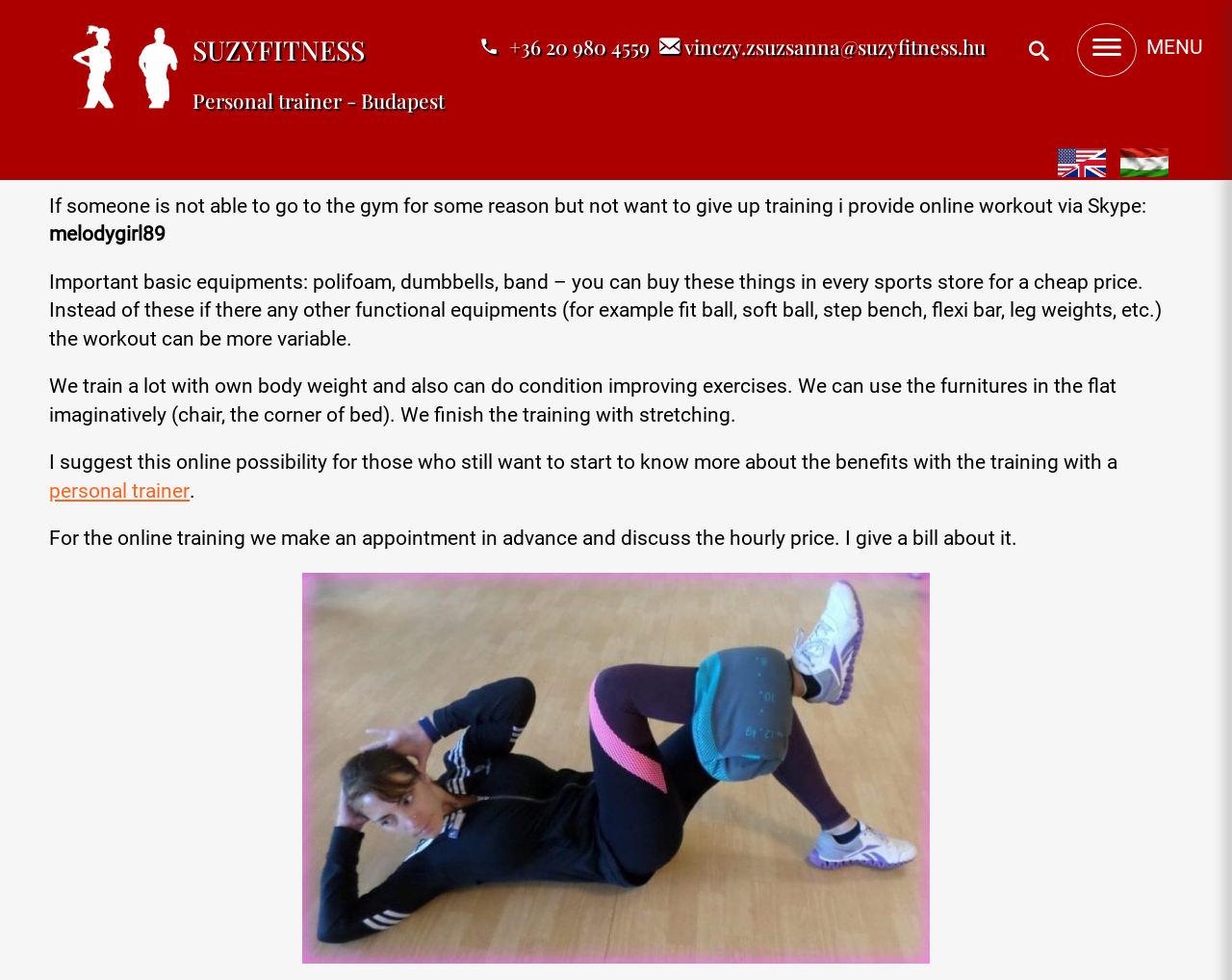Locate the bounding box coordinates of the clickable region to complete the following instruction: "Send an email to vinczy.zsuzsanna@suzyfitness.hu."

[0.535, 0.033, 0.8, 0.061]